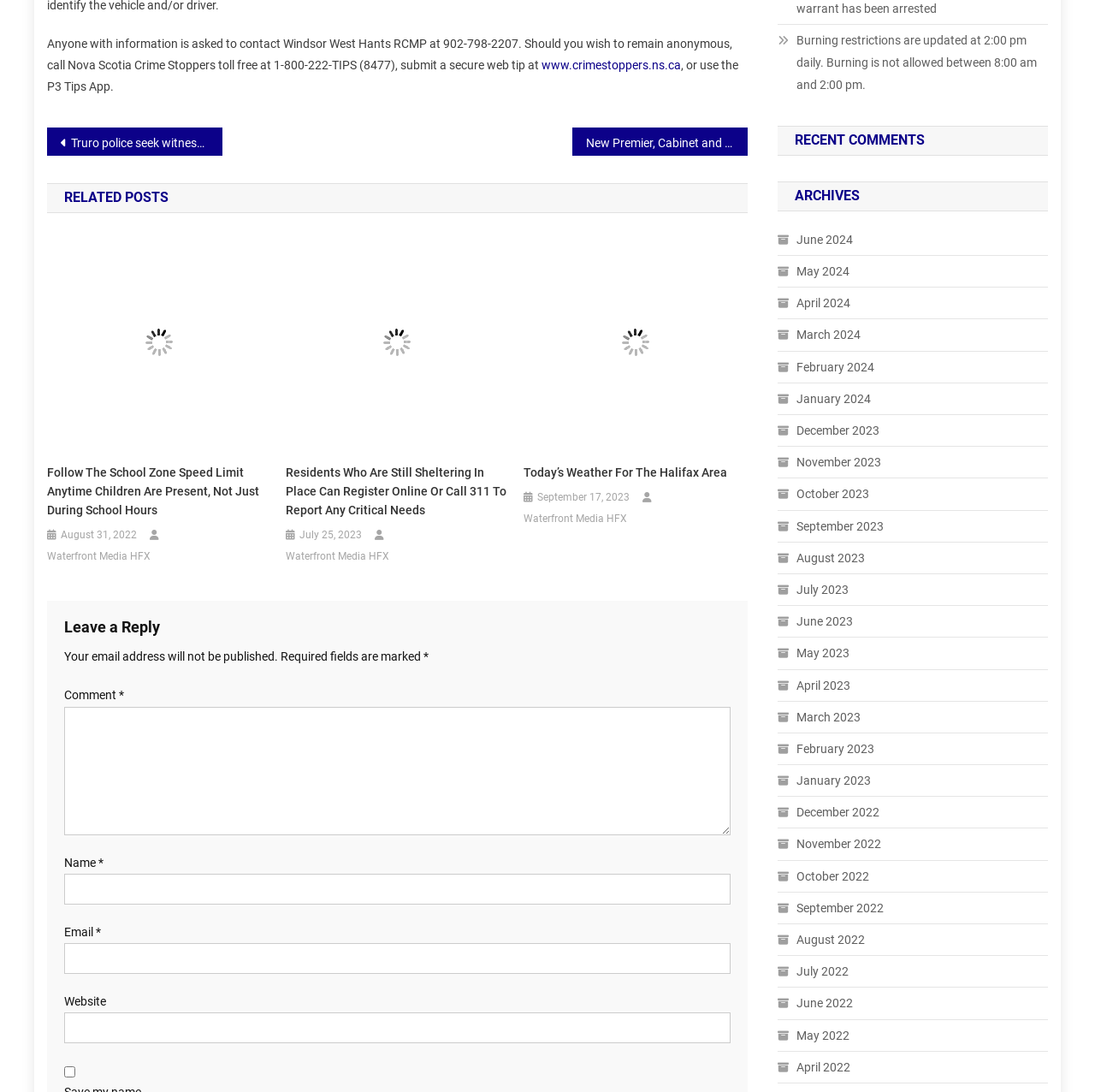Locate the bounding box coordinates of the element I should click to achieve the following instruction: "Check recent comments".

[0.71, 0.115, 0.957, 0.143]